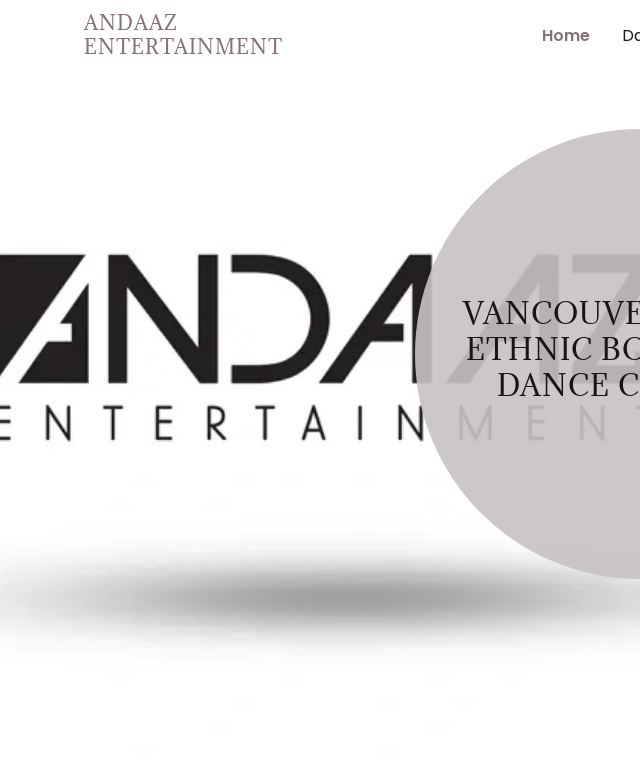Describe the image with as much detail as possible.

The image displays the logo of "Andaaz Entertainment," a company based in Vancouver specializing in ethnic Bollywood dance. The logo features a bold, modern design with the word "ANDAAZ" prominently displayed, accompanied by the text "ENTERTAINMENT," emphasizing the organization's focus on dance and performance. The background is stylized with a subtle shadow effect, adding depth to the composition. Above the logo, there are navigational links that include options for "Home" and "Dance Lessons," indicating the company's online presence and offering. Below the logo, the phrase "Vancouver’s Multi-Ethnic Bollywood Dance Company" is highlighted, showcasing its cultural and artistic mission. This image serves to encapsulate the vibrant spirit of Andaaz Entertainment and its dedication to providing dance performances, lessons, and choreography for various events.